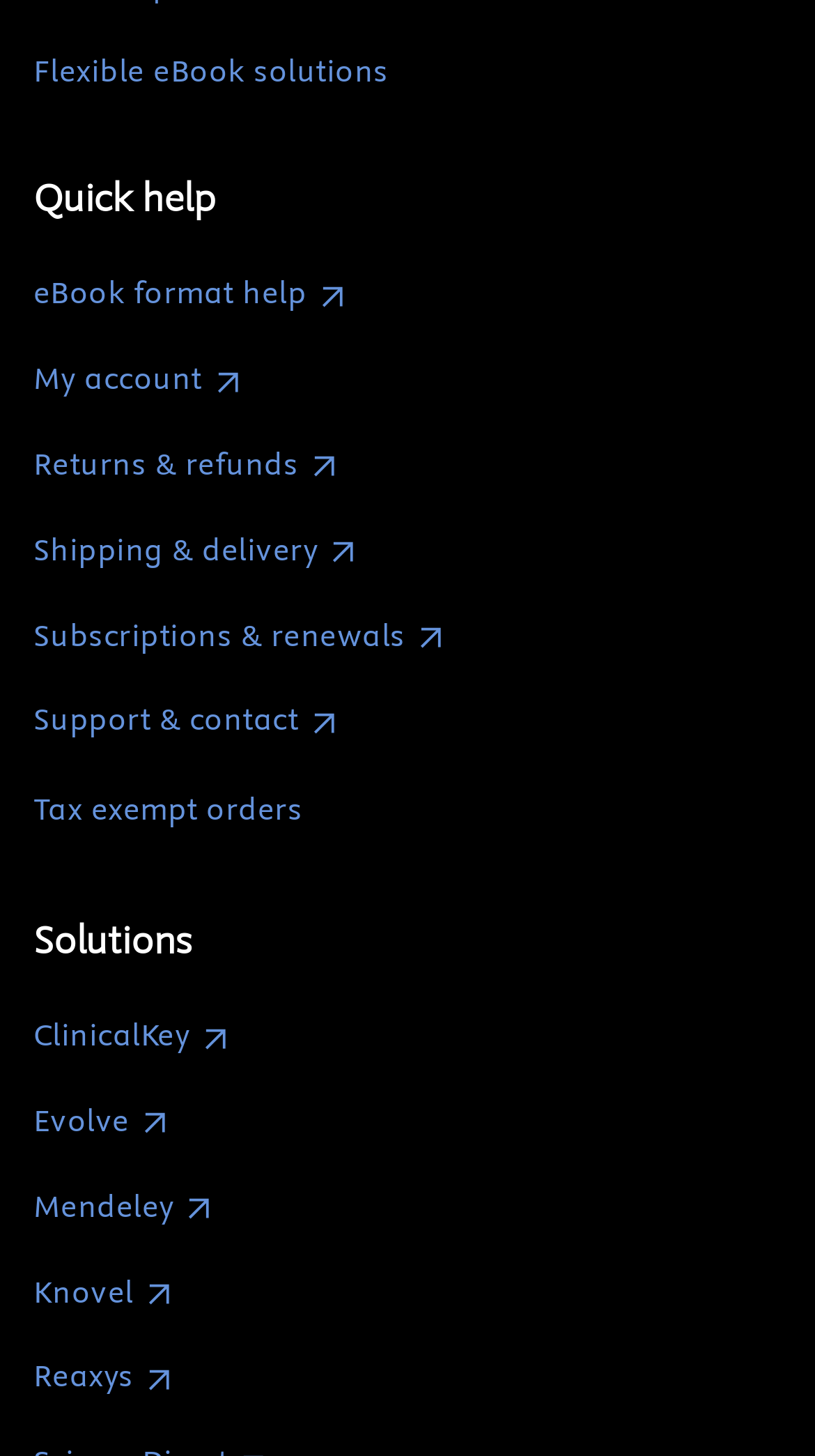Use a single word or phrase to answer the question:
What is the second heading on the webpage?

Solutions